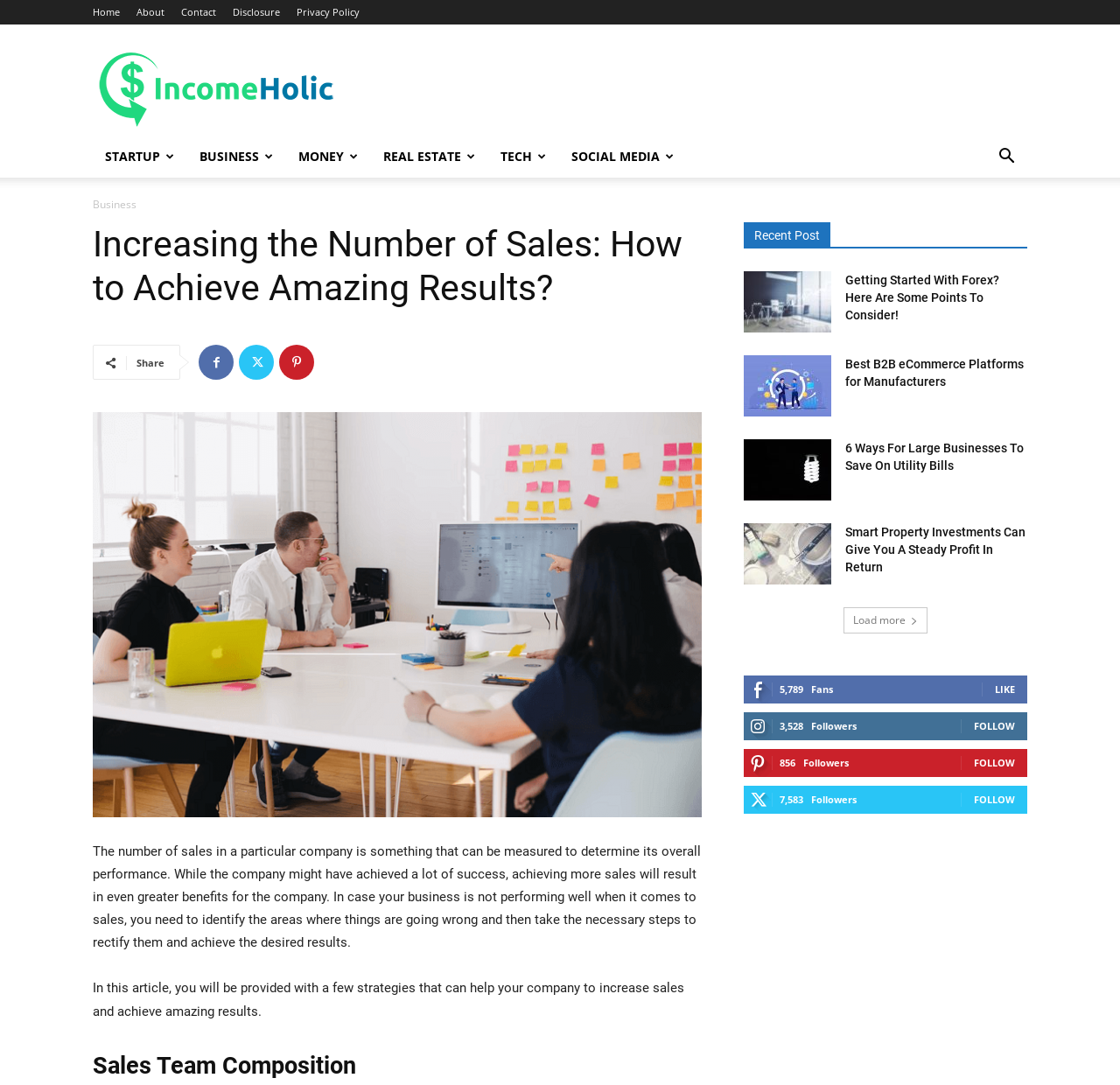Find the bounding box coordinates of the element to click in order to complete this instruction: "Click on the 'LIKE' button". The bounding box coordinates must be four float numbers between 0 and 1, denoted as [left, top, right, bottom].

[0.888, 0.629, 0.906, 0.641]